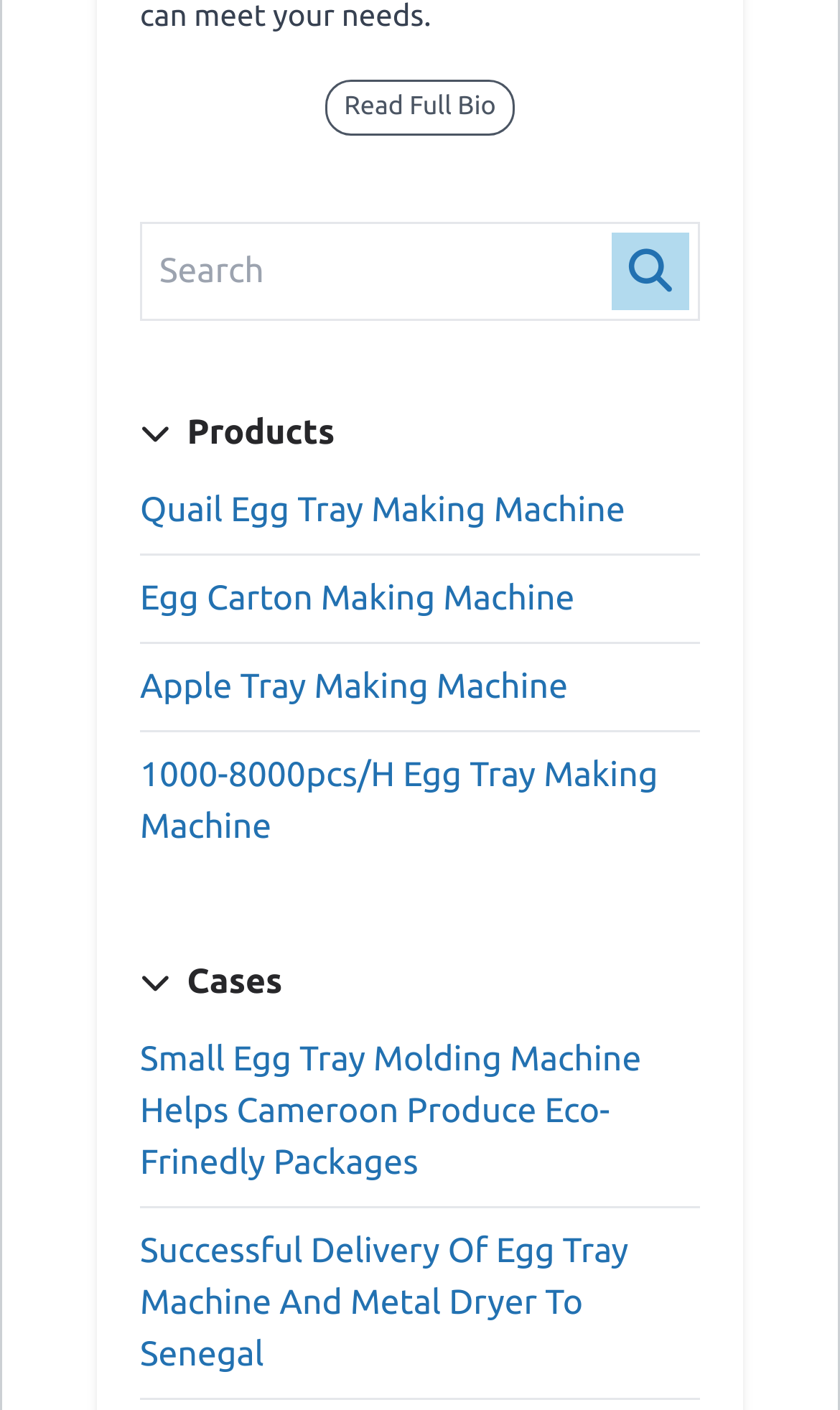How many links are there in the 'Products' section?
Answer with a single word or phrase, using the screenshot for reference.

4